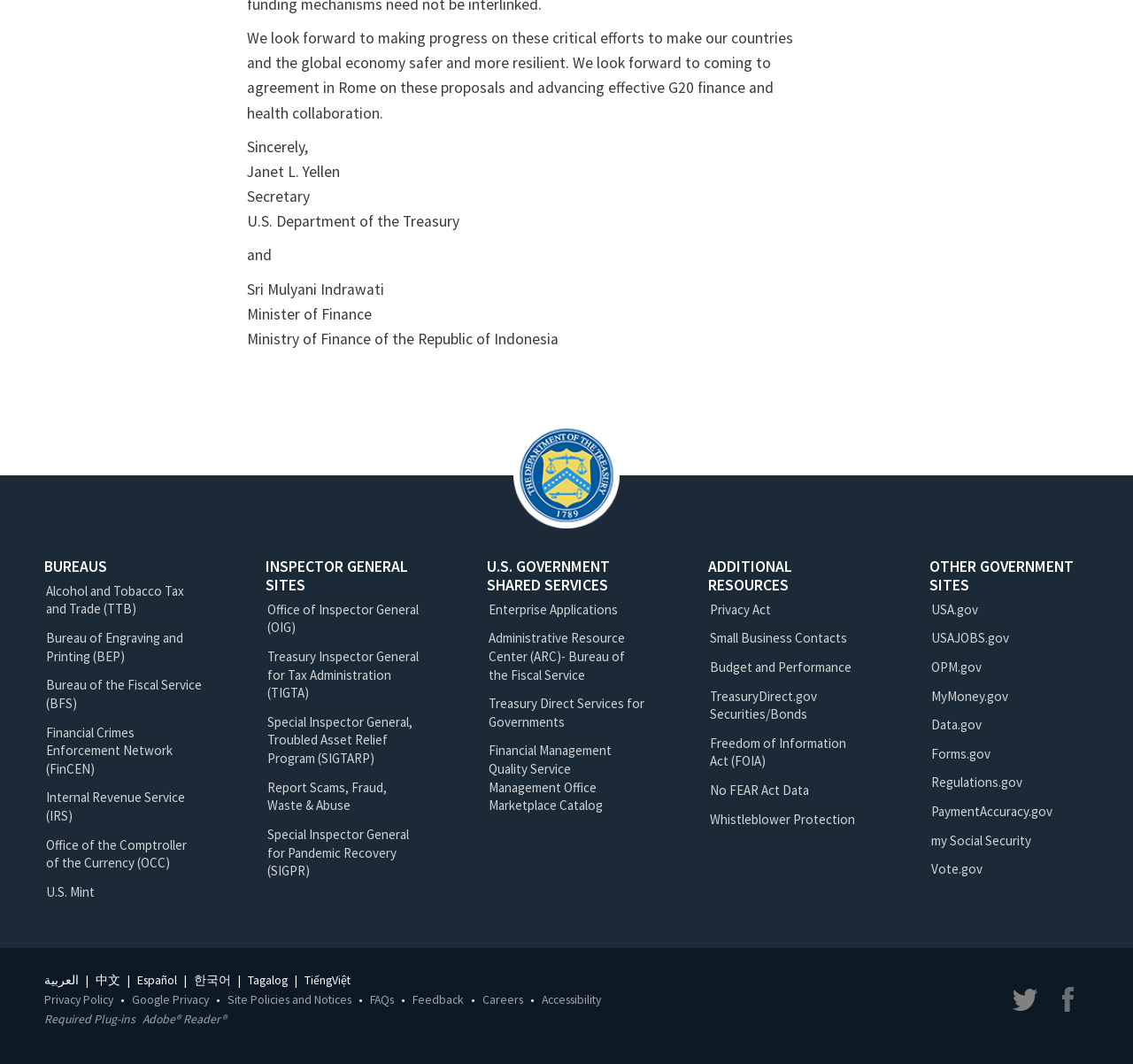How many social media links are there?
Give a detailed explanation using the information visible in the image.

I counted the number of links at the bottom of the page, and there are 2 social media links, one for Twitter and one for Facebook.